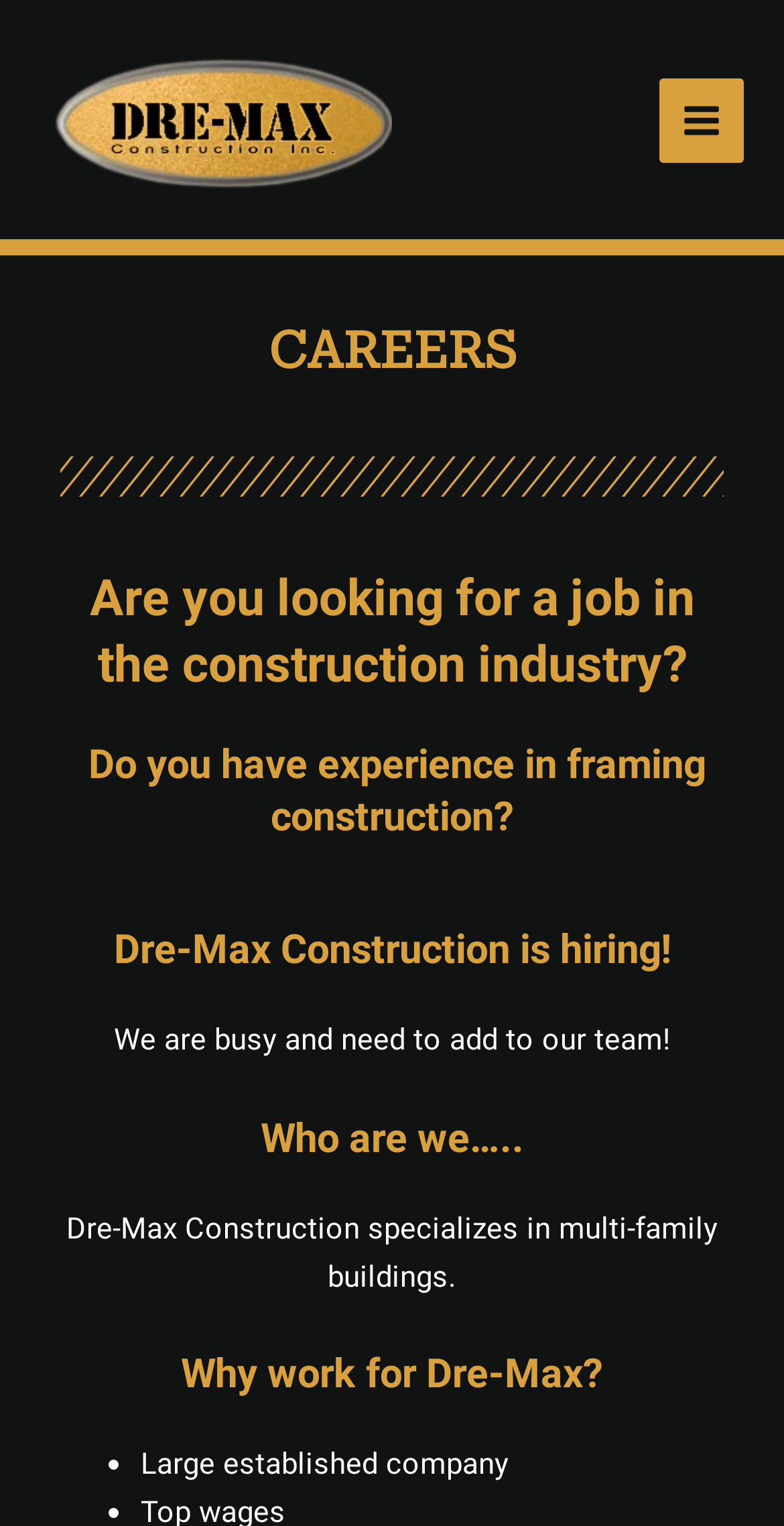Offer a detailed explanation of the webpage layout and contents.

The webpage is about employment opportunities in the construction industry, specifically with Dre-Max Construction Inc. At the top left corner, there is a Dre-Max logo, which is an image. Next to it, on the top right corner, there is a main menu button. 

Below the logo, there are five headings that span across the top half of the page. The first heading reads "CAREERS". The following headings ask questions about job seekers' experience in the construction industry and announce that Dre-Max Construction is hiring. 

Below these headings, there is a paragraph of text that states the company is busy and needs to add to its team. Further down, there is another heading that asks "Who are we…..", followed by a paragraph of text that describes Dre-Max Construction as a specialist in multi-family buildings. 

The next section is headed by "Why work for Dre-Max?" and is followed by a list item marked with a bullet point, which describes the company as a large established company.